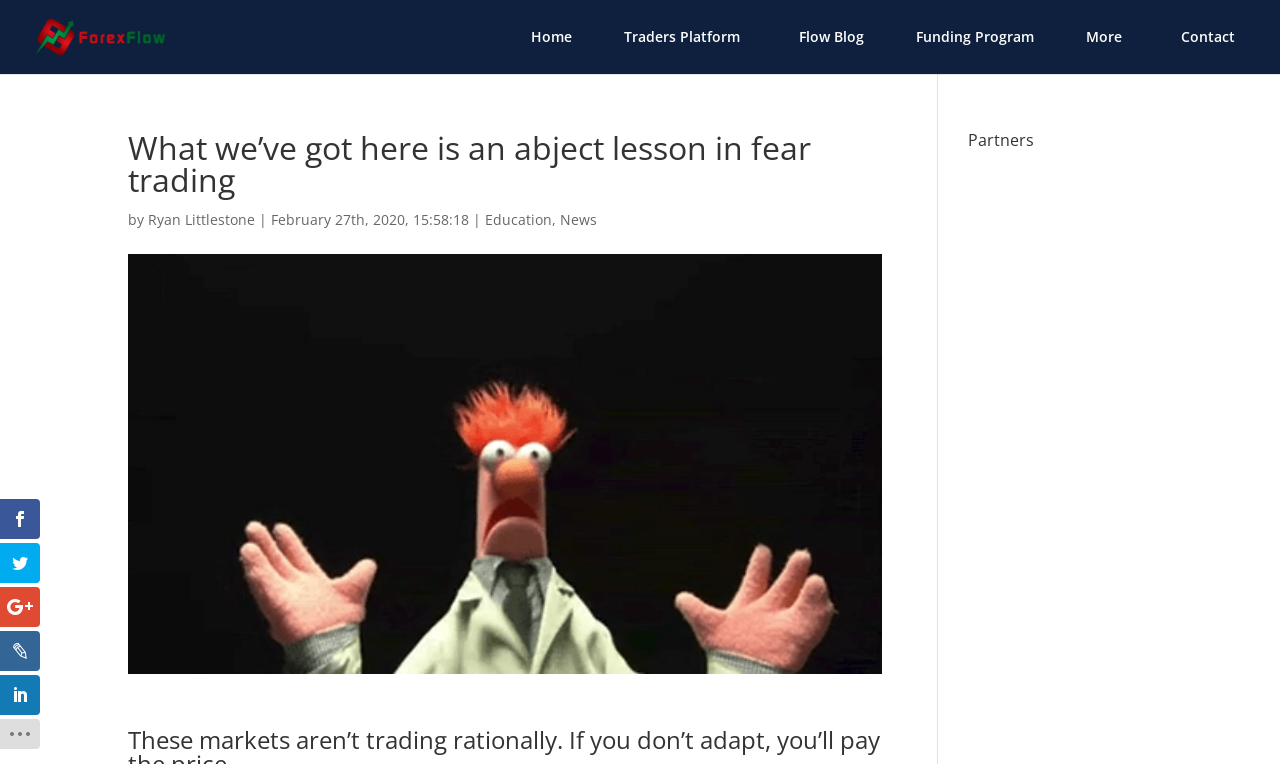By analyzing the image, answer the following question with a detailed response: How many social media links are at the bottom of the page?

I found the social media links by looking at the links at the bottom of the page. There are five links with Unicode characters, which are commonly used to represent social media icons.